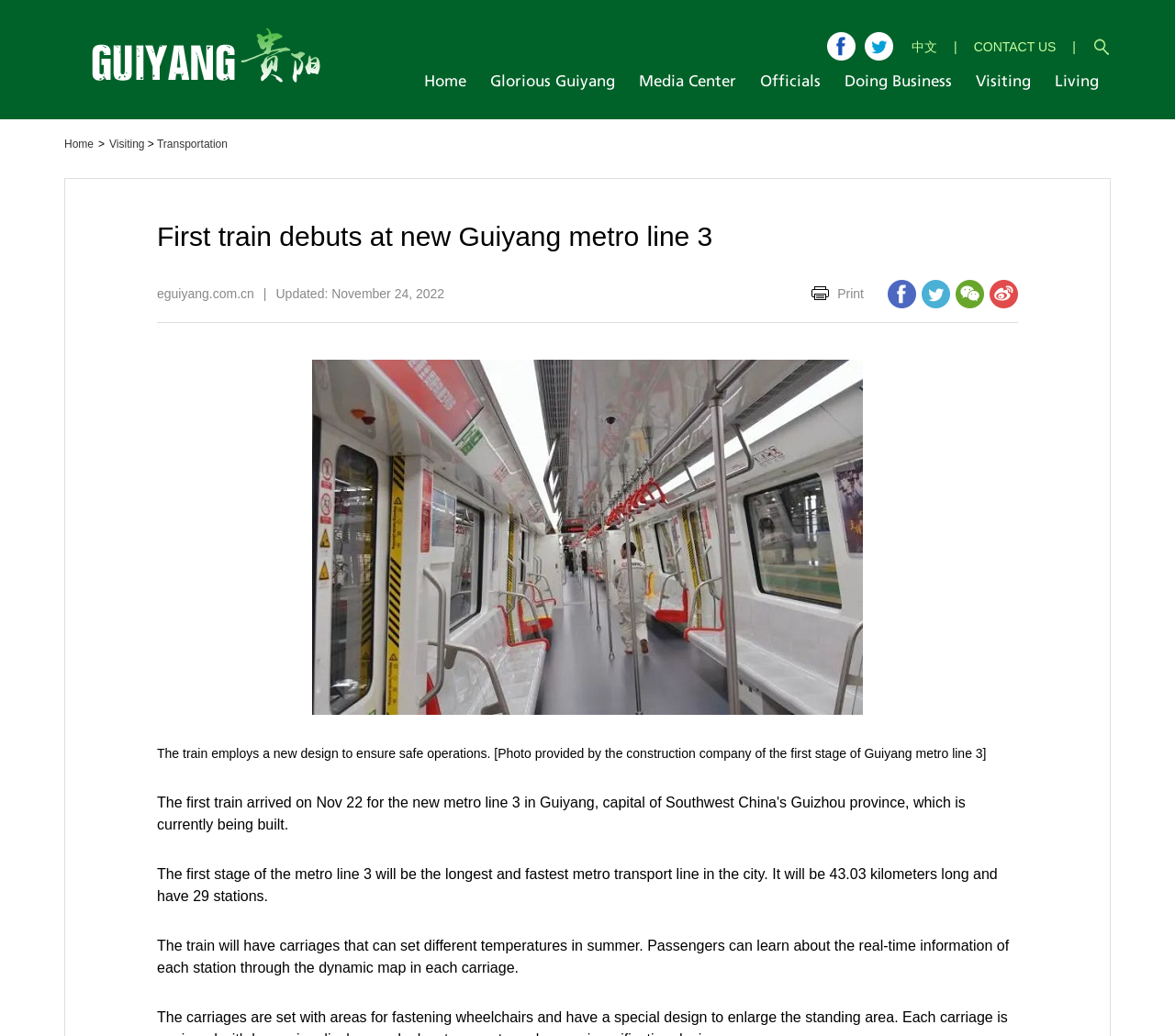Detail the various sections and features present on the webpage.

The webpage is about the debut of the first train on the new Guiyang metro line 3 in Southwest China's Guizhou province. At the top, there is a heading that reads "First train debuts at new Guiyang metro line 3". Below the heading, there are several links, including "Home", "Glorious Guiyang", "Media Center", "Officials", "Doing Business", "Visiting", and "Living", which are likely navigation links.

To the right of these links, there are three images, each accompanied by a link. The images are likely related to the metro line 3. Above these images, there are links to "CONTACT US" and "search".

In the main content area, there is a large image of a train, which takes up most of the width of the page. Below the image, there are three paragraphs of text. The first paragraph describes the safety features of the train, including a new design to ensure safe operations. The second paragraph provides information about the first stage of the metro line 3, including its length and number of stations. The third paragraph describes the features of the train, including carriages with adjustable temperatures and dynamic maps displaying real-time information about each station.

At the bottom of the page, there are links to "Print" and several other links with no text. There is also a copyright notice with the website's URL and an update date of November 24, 2022.